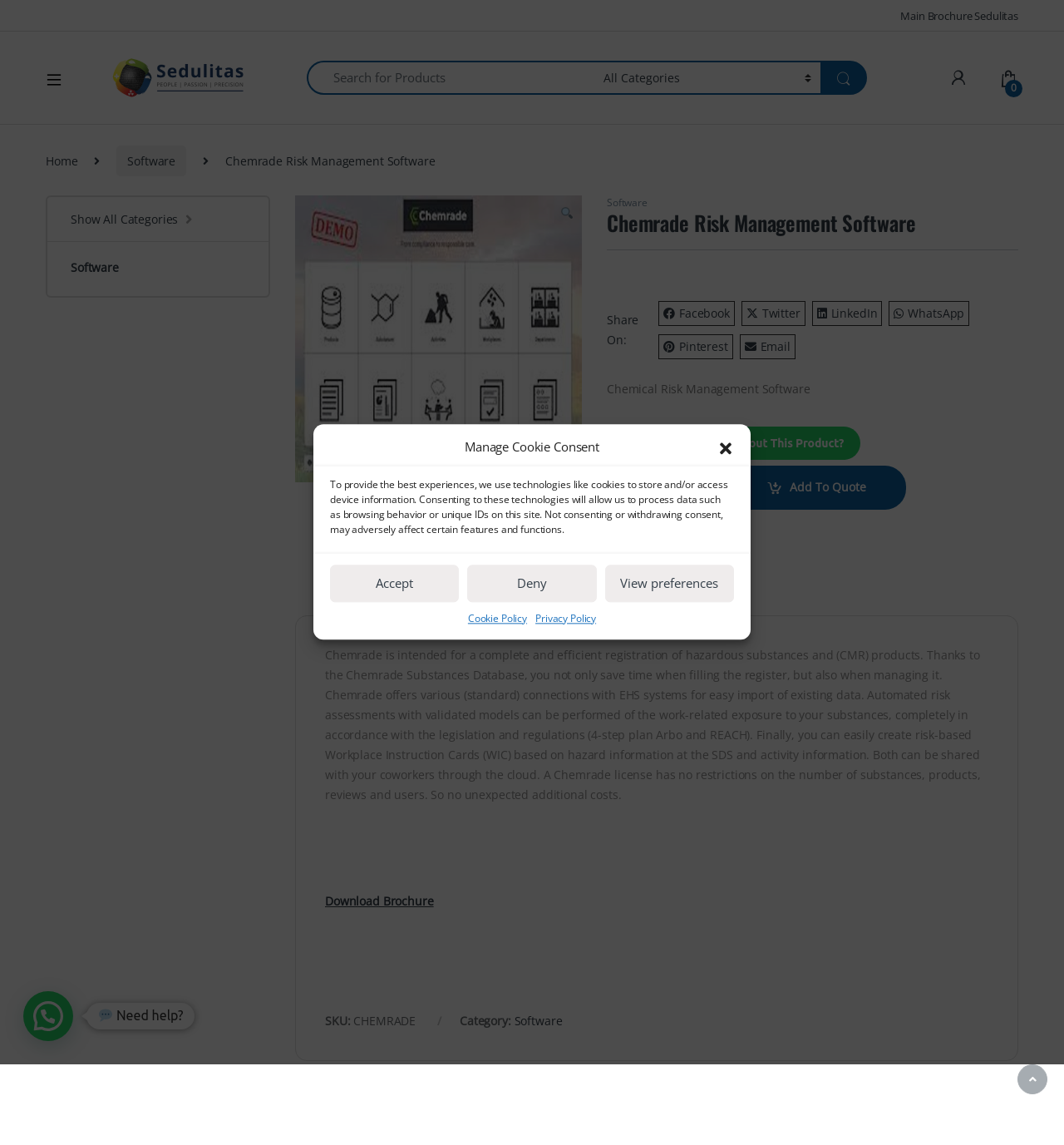Please pinpoint the bounding box coordinates for the region I should click to adhere to this instruction: "Download brochure".

[0.305, 0.78, 0.408, 0.794]